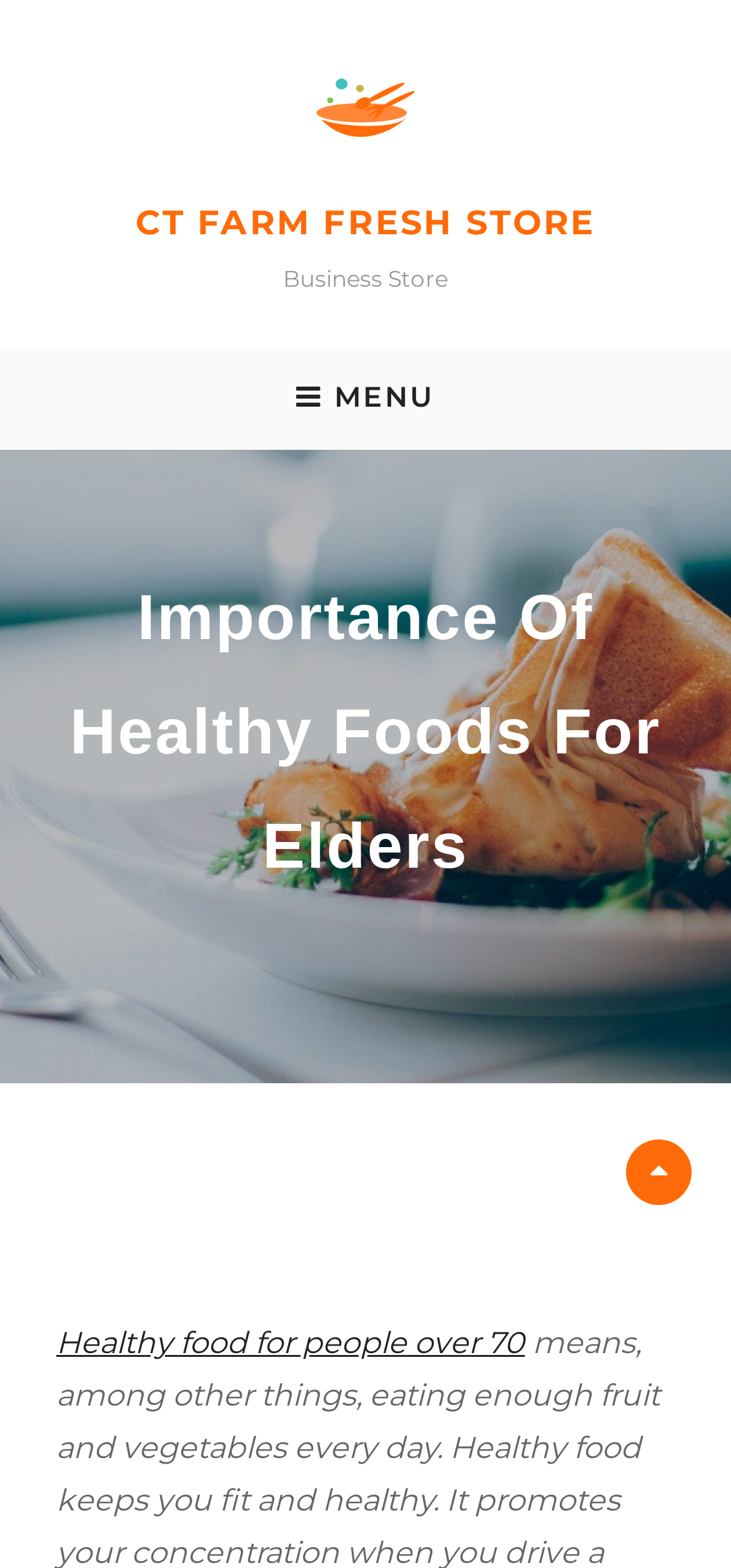Please answer the following question using a single word or phrase: 
What is the name of the store?

CT Farm Fresh Store